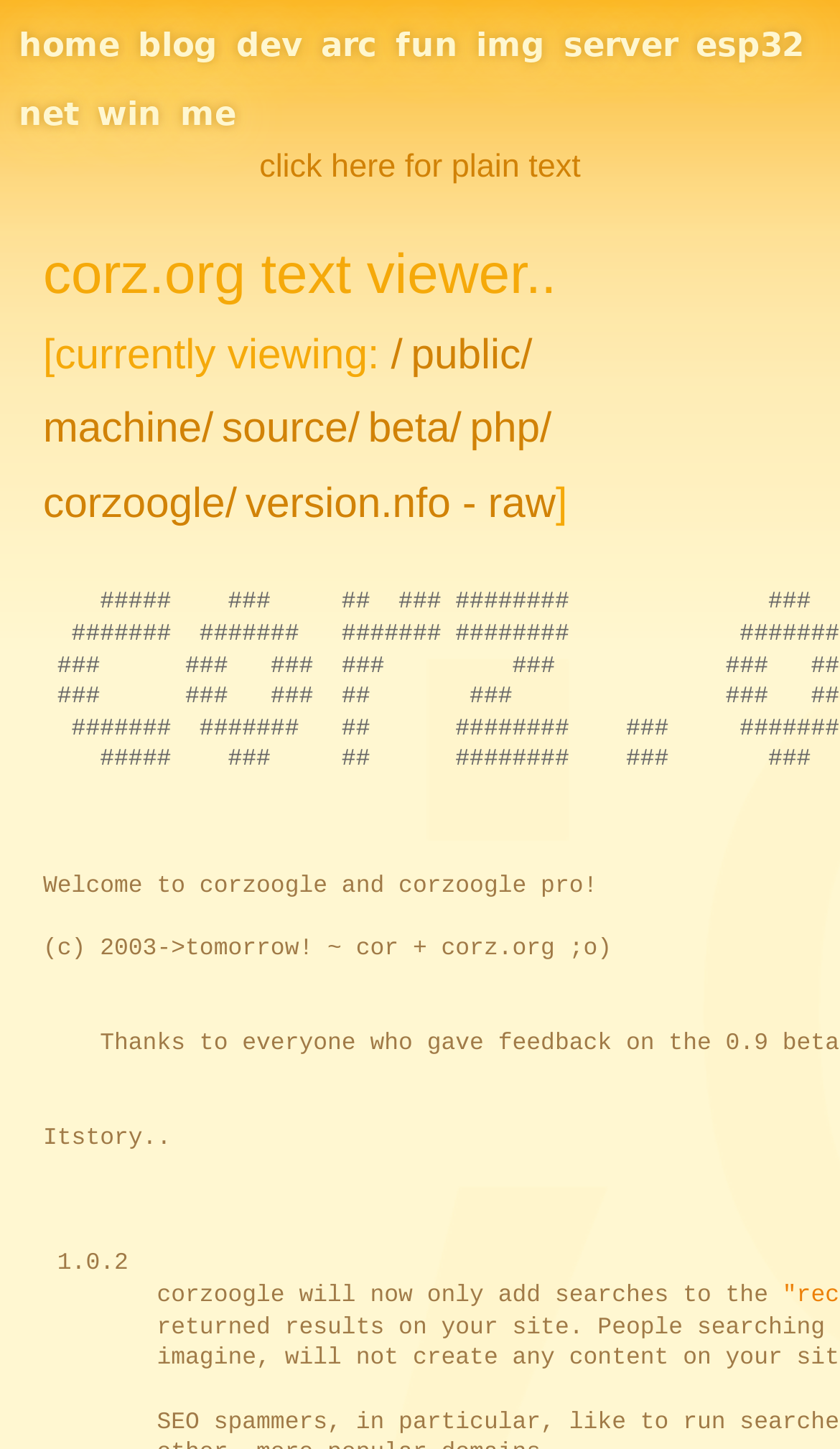For the given element description version.nfo - raw, determine the bounding box coordinates of the UI element. The coordinates should follow the format (top-left x, top-left y, bottom-right x, bottom-right y) and be within the range of 0 to 1.

[0.292, 0.331, 0.662, 0.364]